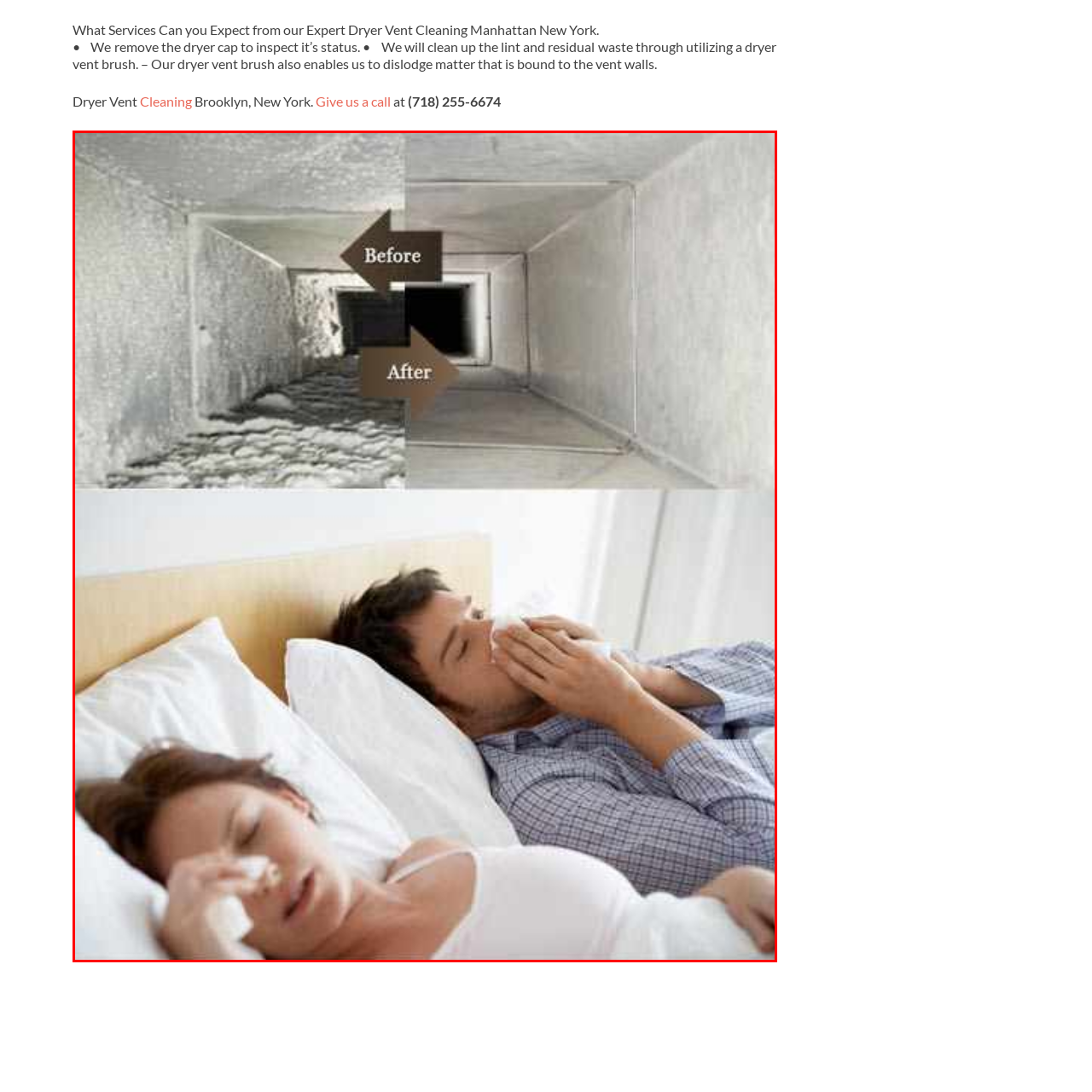Elaborate on the image enclosed by the red box with a detailed description.

The image showcases a striking comparison between the state of a dryer vent before and after cleaning. On the left side, the "Before" image reveals a dirty, lint-clogged vent with significant buildup that could pose health risks. In contrast, the "After" image on the right depicts a clean vent, highlighting the effectiveness of professional dryer vent cleaning services. 

Below these images, two individuals are seen laying in bed, both appearing to suffer from respiratory discomfort; the man is holding a tissue to his nose, while the woman is distressed. This visual representation underscores the importance of maintaining clean dryer vents, as lint buildup can lead to poor indoor air quality, potentially causing allergies and other health issues. The overall message emphasizes the benefits of expert dryer vent cleaning, particularly for residents in Brooklyn, New York.